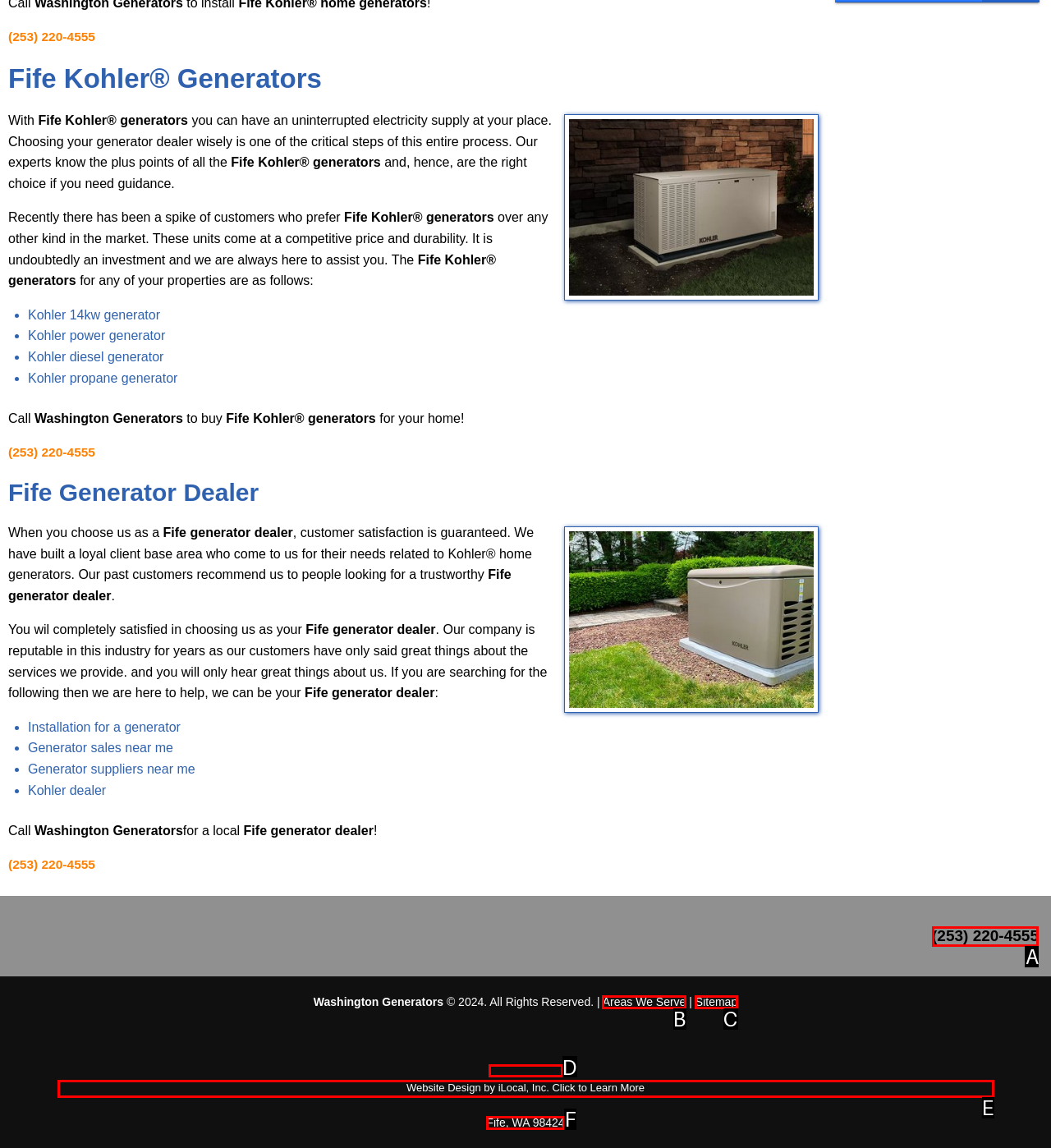Select the HTML element that matches the description: Areas We Serve. Provide the letter of the chosen option as your answer.

B